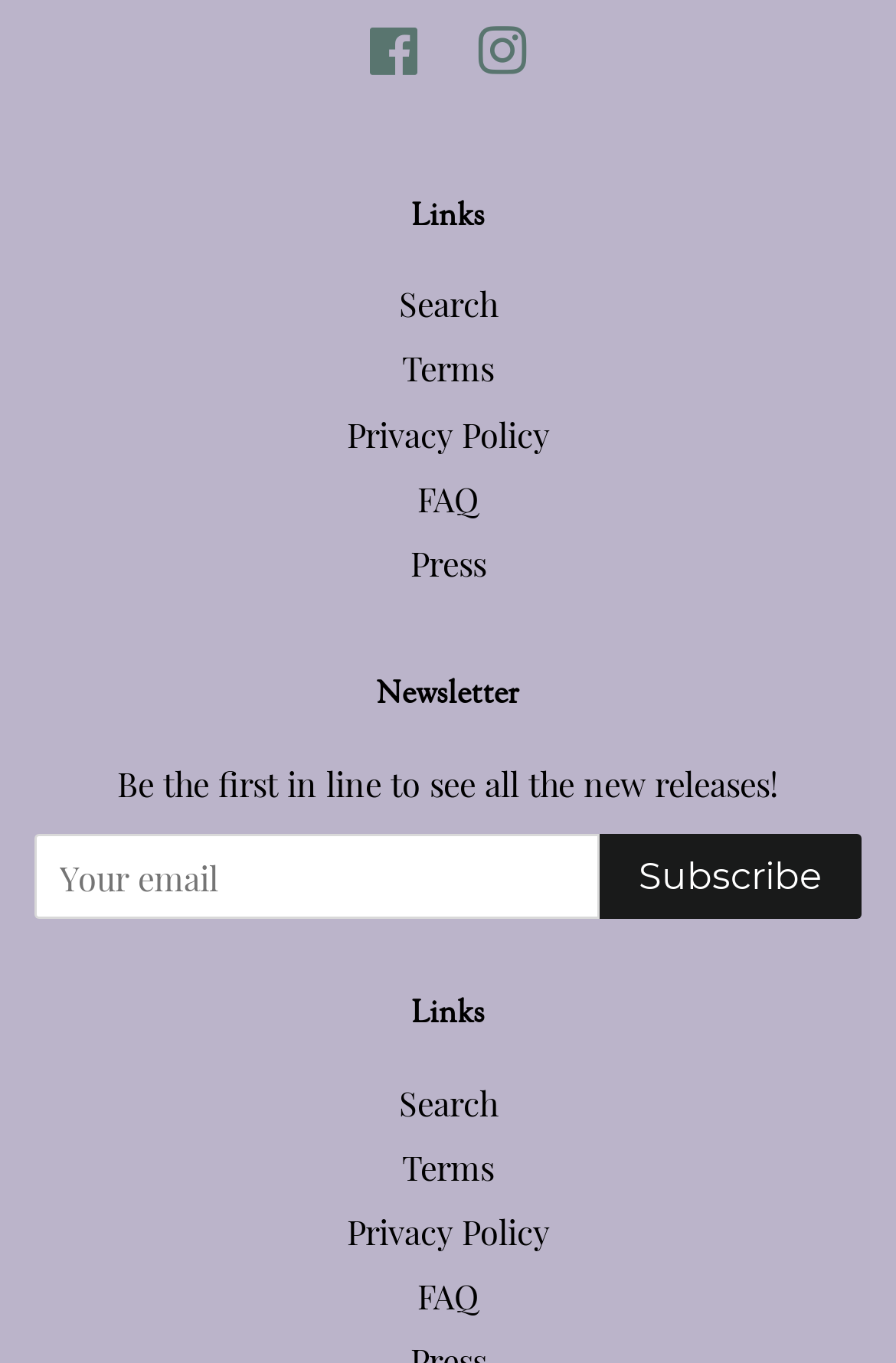Please locate the bounding box coordinates of the element that should be clicked to achieve the given instruction: "Search for something".

[0.445, 0.206, 0.555, 0.24]